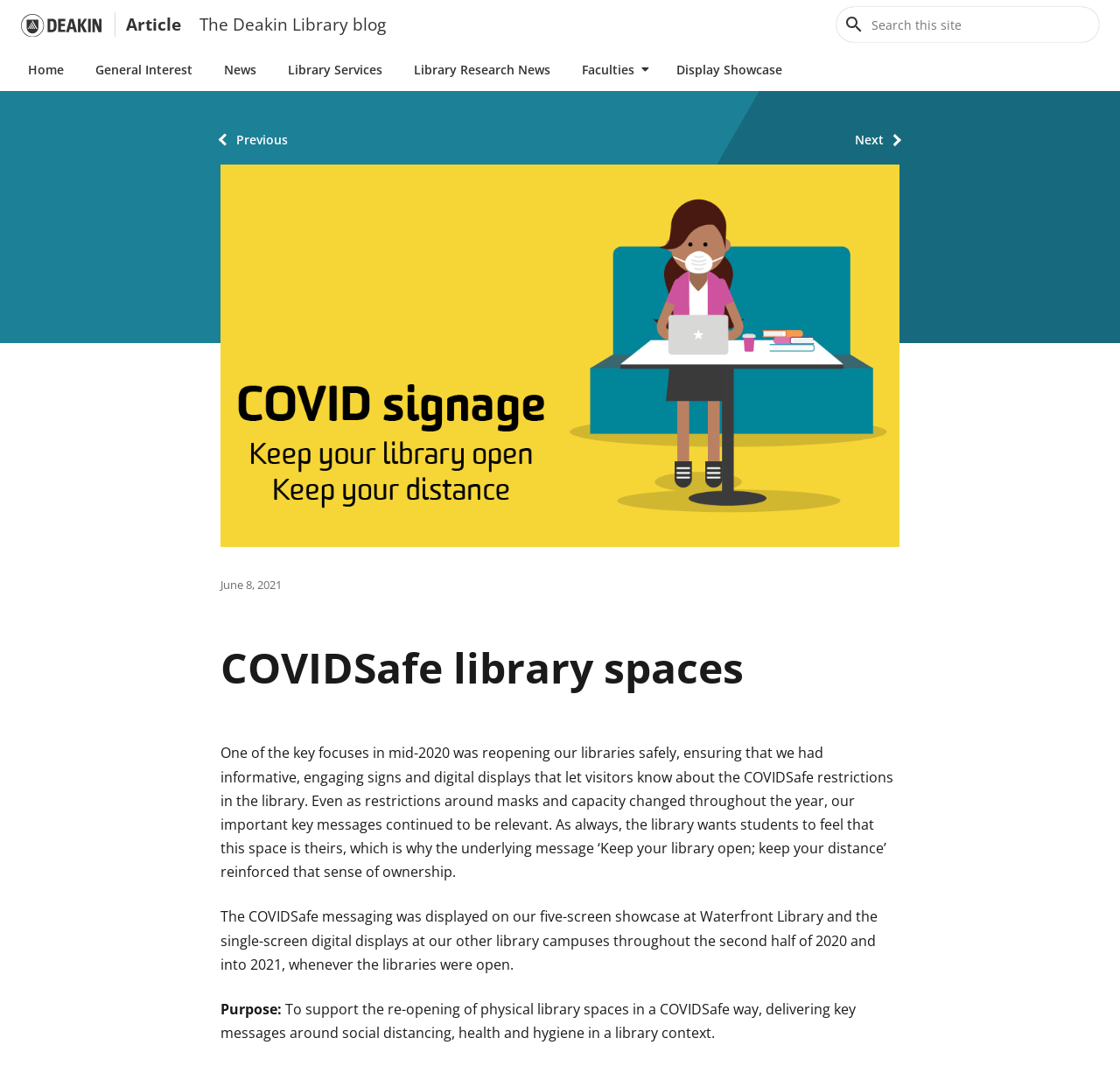Create a detailed summary of the webpage's content and design.

The webpage is about COVIDSafe library spaces, specifically discussing the reopening of libraries safely during the mid-2020 period. At the top left corner, there are two "Skip to" links, followed by a link to the Deakin home page, accompanied by a small image. Below this, there is a link to the article and a static text stating "The Deakin Library blog".

On the top right corner, there is a sitewide search bar with a button, an image, and a text box. Below this, there are several links to different sections, including Home, General Interest, News, Library Services, and more.

The main content of the page is divided into sections. There is a navigation section with pagination links and an image of a yellow sign with a girl on a sofa, which reads "COVID signage: Keep your library open; keep your distance". Below this, there is a heading "COVIDSafe library spaces" and several paragraphs of text discussing the reopening of libraries safely, including the use of informative signs and digital displays to convey COVIDSafe restrictions.

The text explains that the library aimed to make students feel that the space is theirs, while also emphasizing the importance of social distancing. The COVIDSafe messaging was displayed on digital displays at various library campuses throughout 2020 and 2021. Finally, there is a section labeled "Purpose" which outlines the goal of supporting the reopening of physical library spaces in a COVIDSafe way.